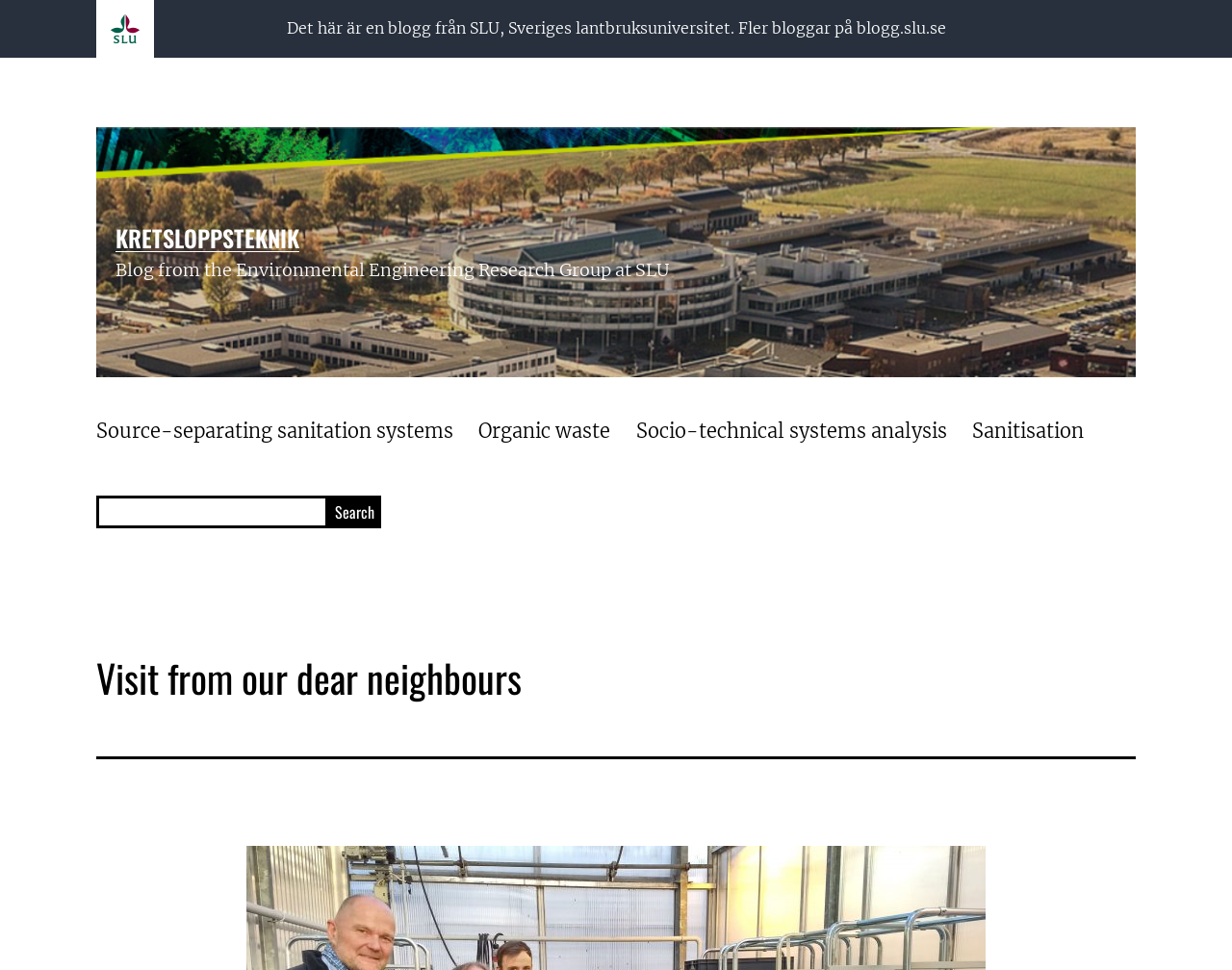Using the details in the image, give a detailed response to the question below:
What is the main topic of the blog?

The main topic of the blog can be inferred from the link 'KRETSLOPPSTEKNIK' and the static text 'Blog from the Environmental Engineering Research Group at SLU' which suggests that the blog is related to environmental engineering.